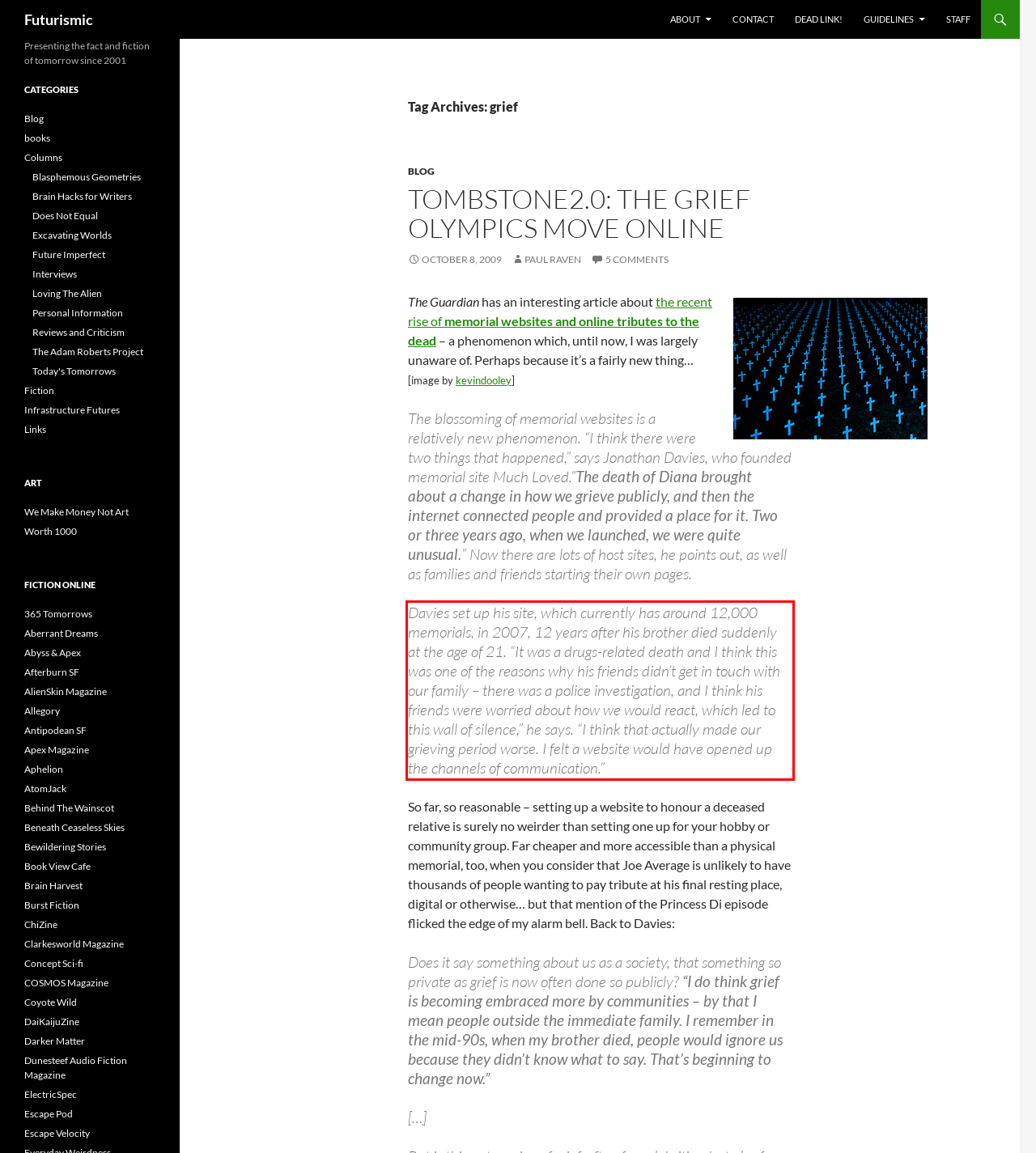Look at the provided screenshot of the webpage and perform OCR on the text within the red bounding box.

Davies set up his site, which currently has around 12,000 memorials, in 2007, 12 years after his brother died suddenly at the age of 21. “It was a drugs-related death and I think this was one of the reasons why his friends didn’t get in touch with our family – there was a police investigation, and I think his friends were worried about how we would react, which led to this wall of silence,” he says. “I think that actually made our grieving period worse. I felt a website would have opened up the channels of communication.”